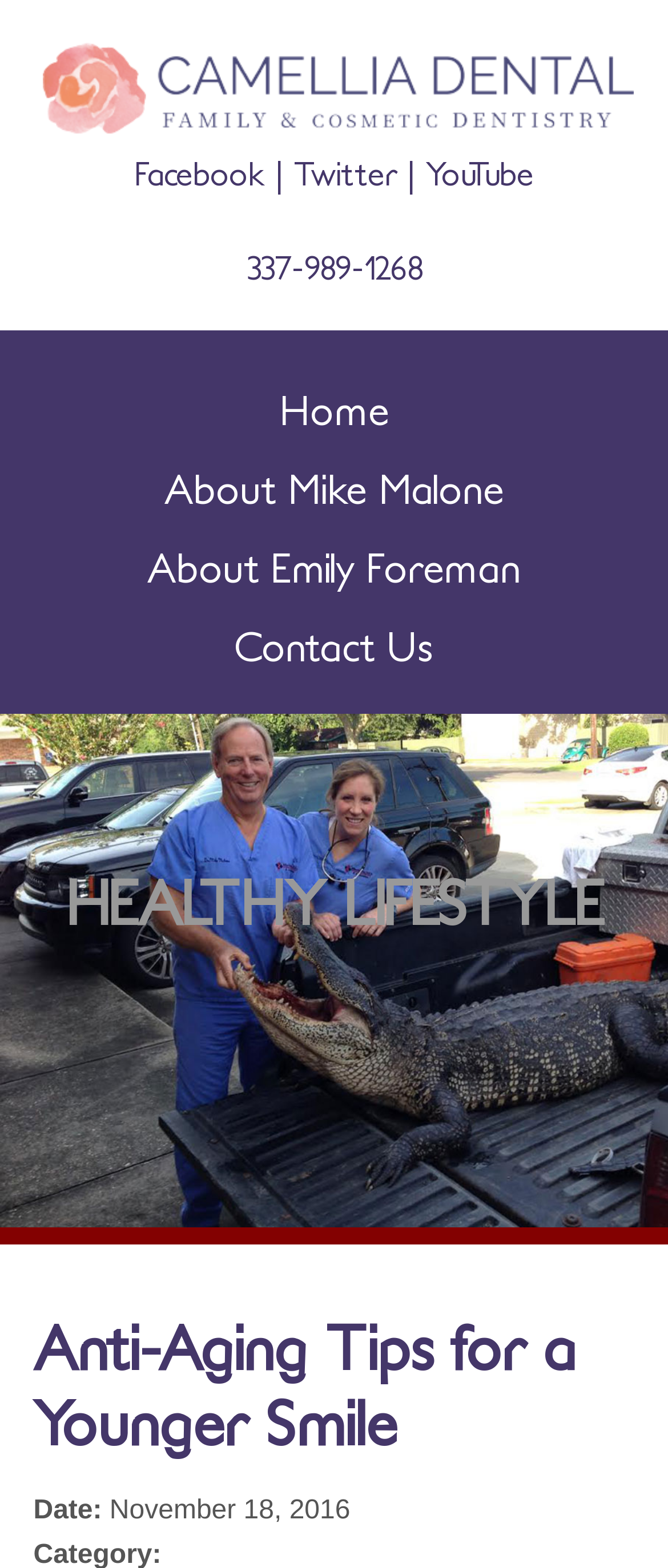Respond to the question with just a single word or phrase: 
What is the name of the blog?

A Blog with a Bite